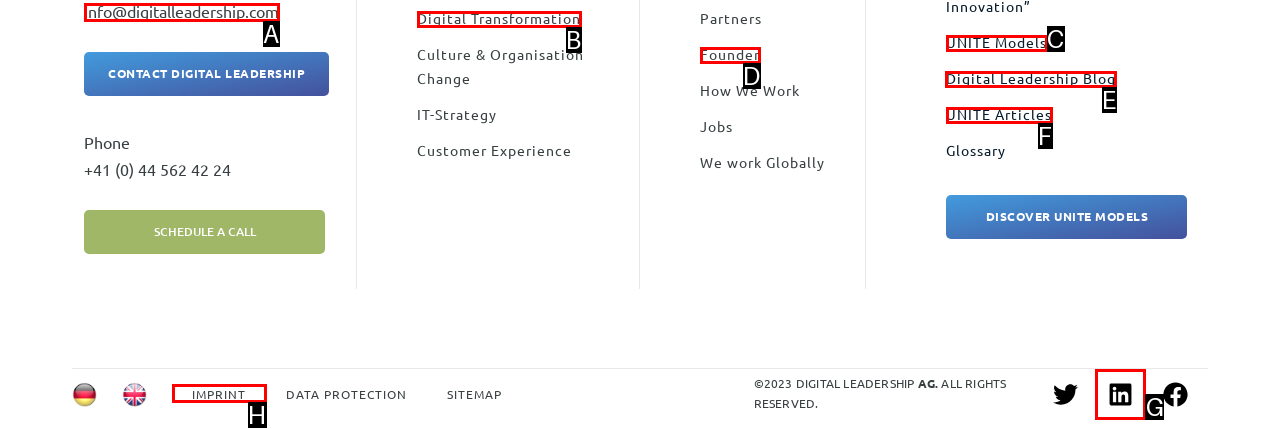Determine which HTML element should be clicked for this task: Read the Digital Leadership Blog
Provide the option's letter from the available choices.

E